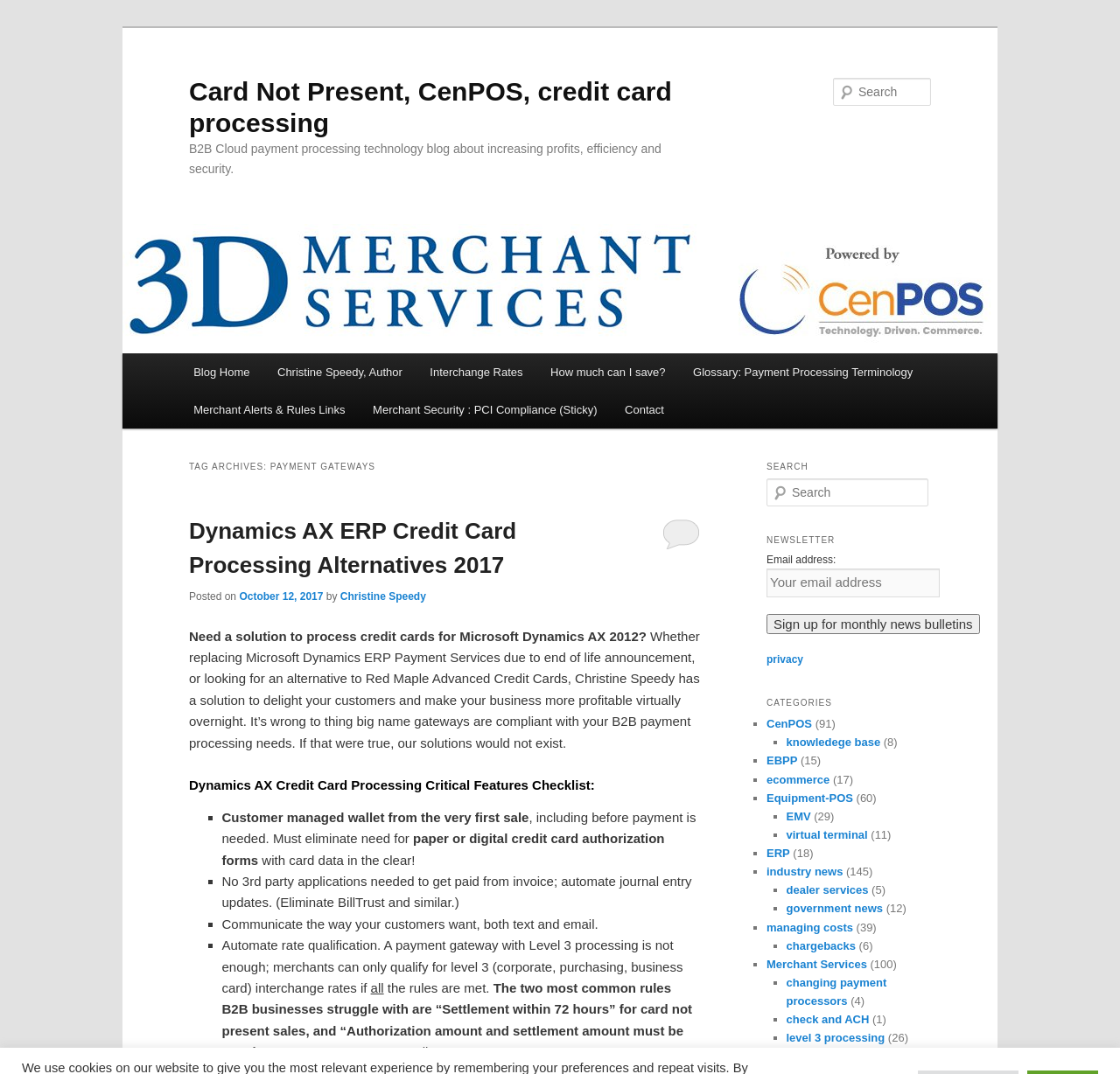Using details from the image, please answer the following question comprehensively:
What is the main topic of this webpage?

Based on the webpage's title and content, it appears to be focused on payment gateways, specifically Card Not Present, CenPOS, and credit card processing.